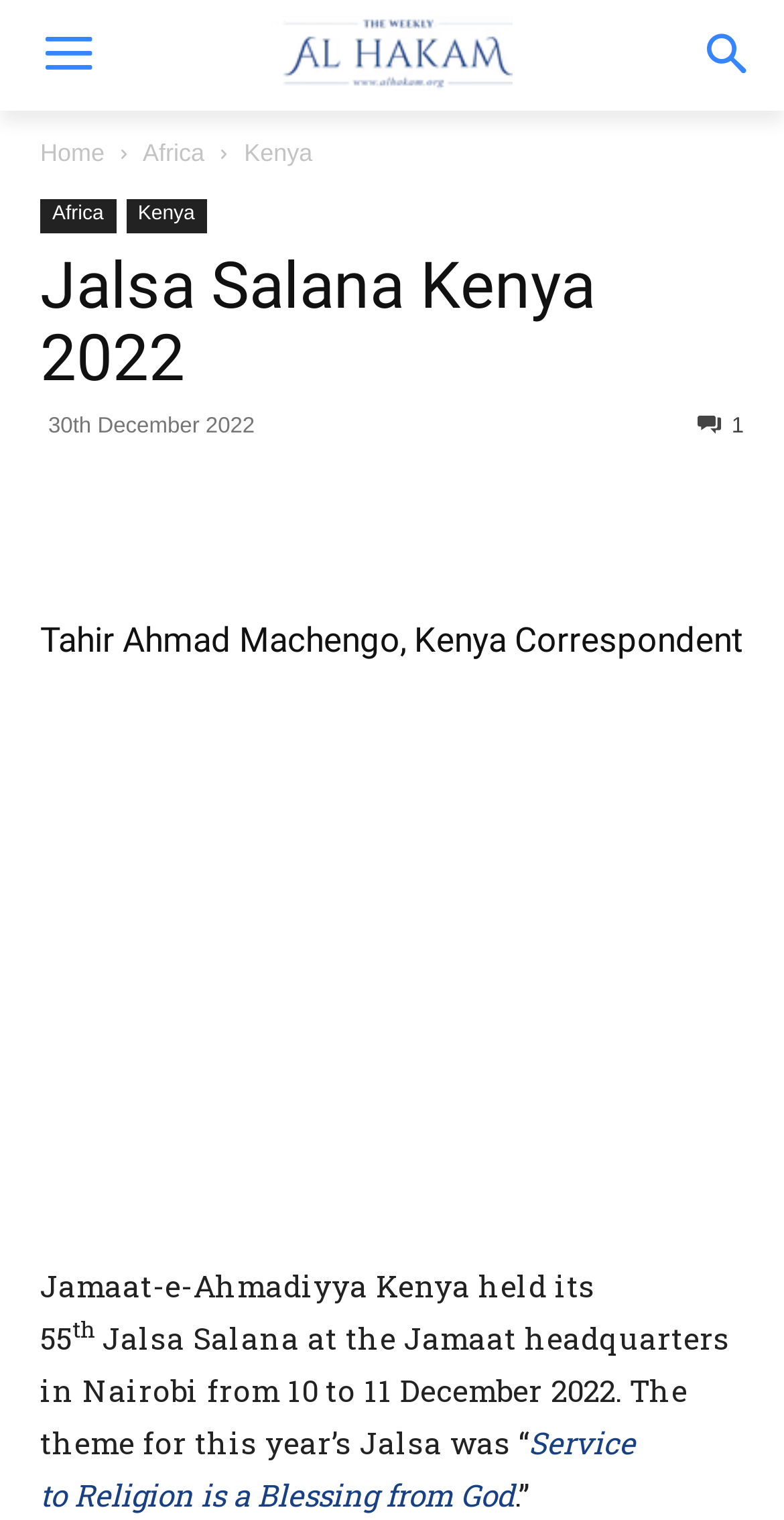Who is the correspondent for Kenya?
Refer to the screenshot and respond with a concise word or phrase.

Tahir Ahmad Machengo